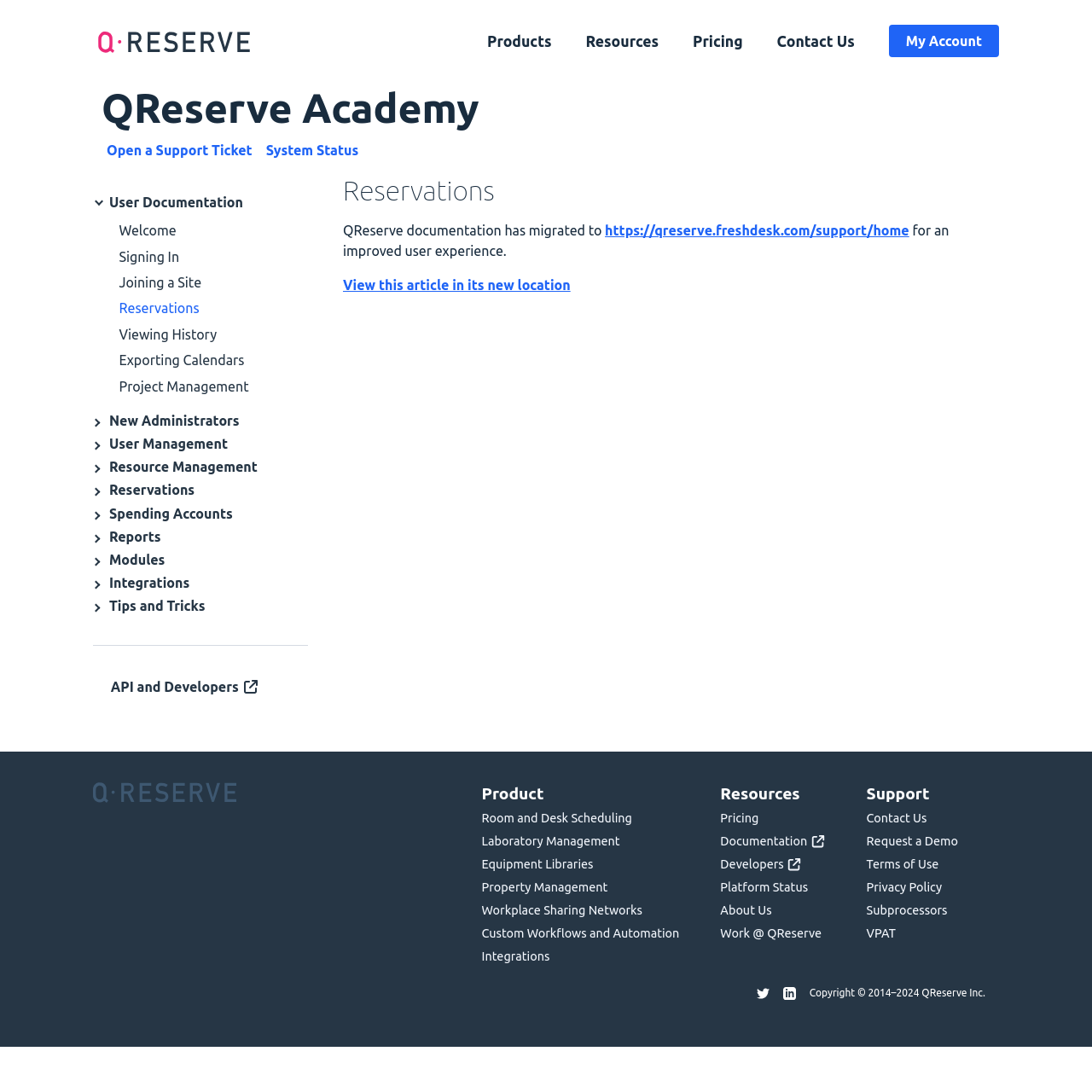Please provide a one-word or short phrase answer to the question:
What is the topic of the 'User Documentation' section?

User documentation